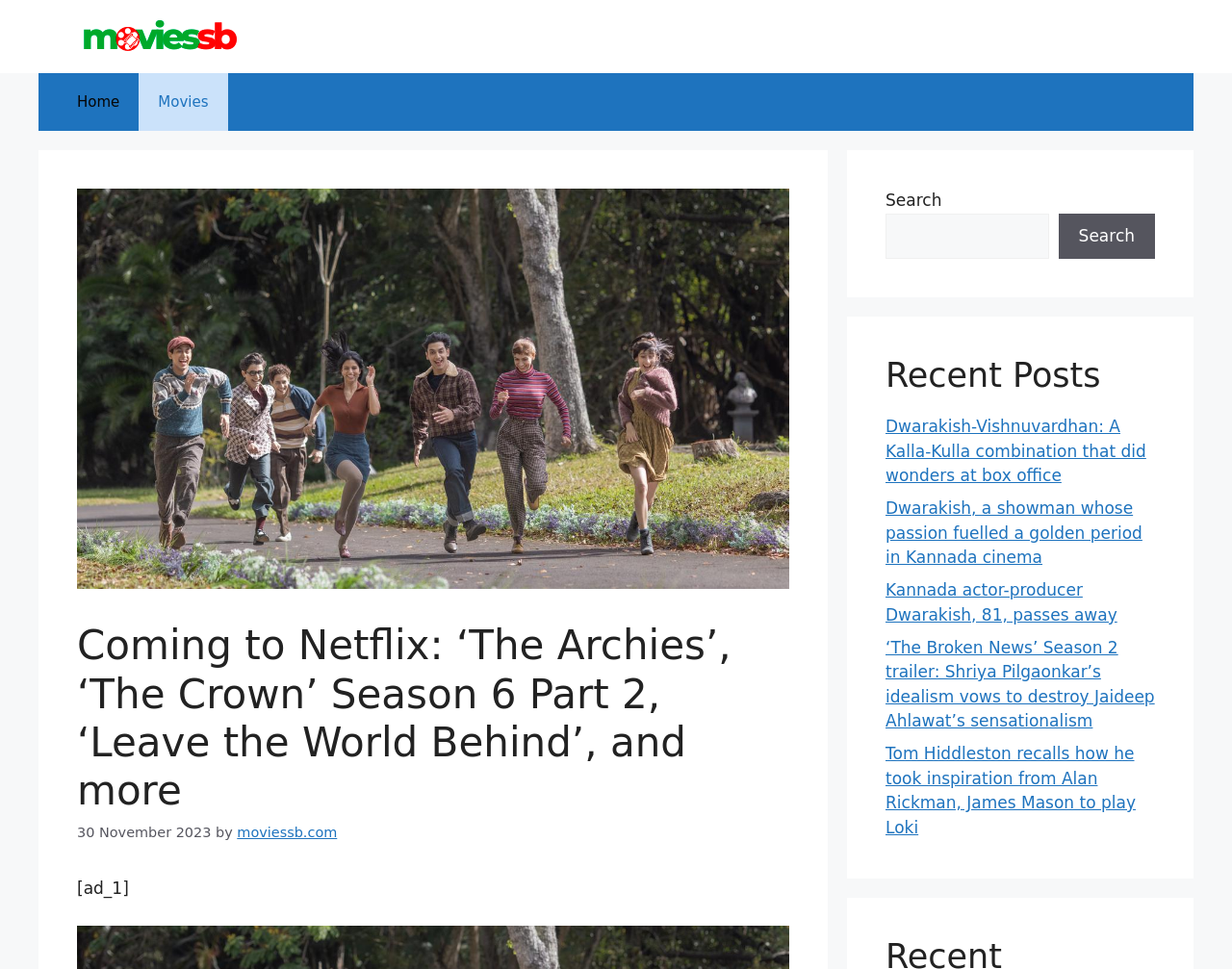Please mark the clickable region by giving the bounding box coordinates needed to complete this instruction: "Click the 'Dwarakish-Vishnuvardhan: A Kalla-Kulla combination that did wonders at box office' link".

[0.719, 0.43, 0.93, 0.5]